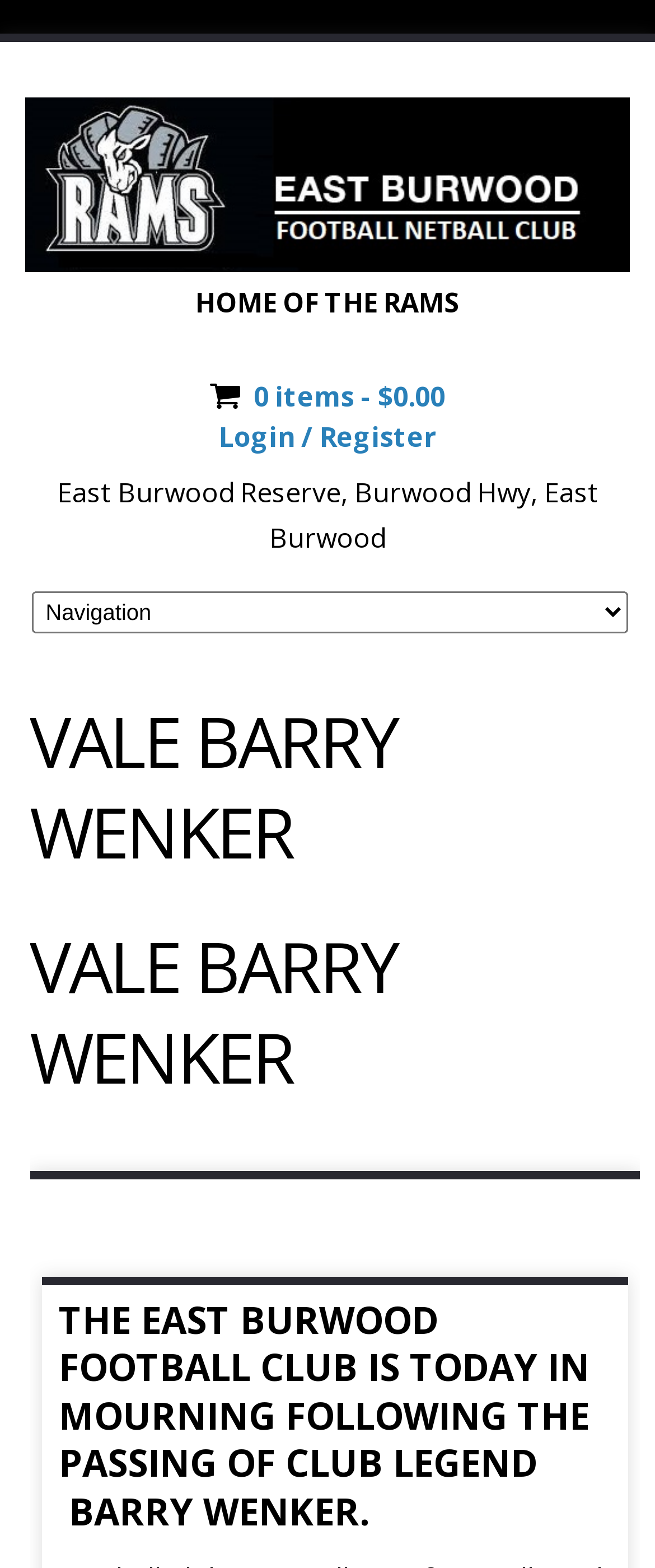Extract the bounding box of the UI element described as: "parent_node: HOME OF THE RAMS".

[0.039, 0.052, 0.961, 0.125]